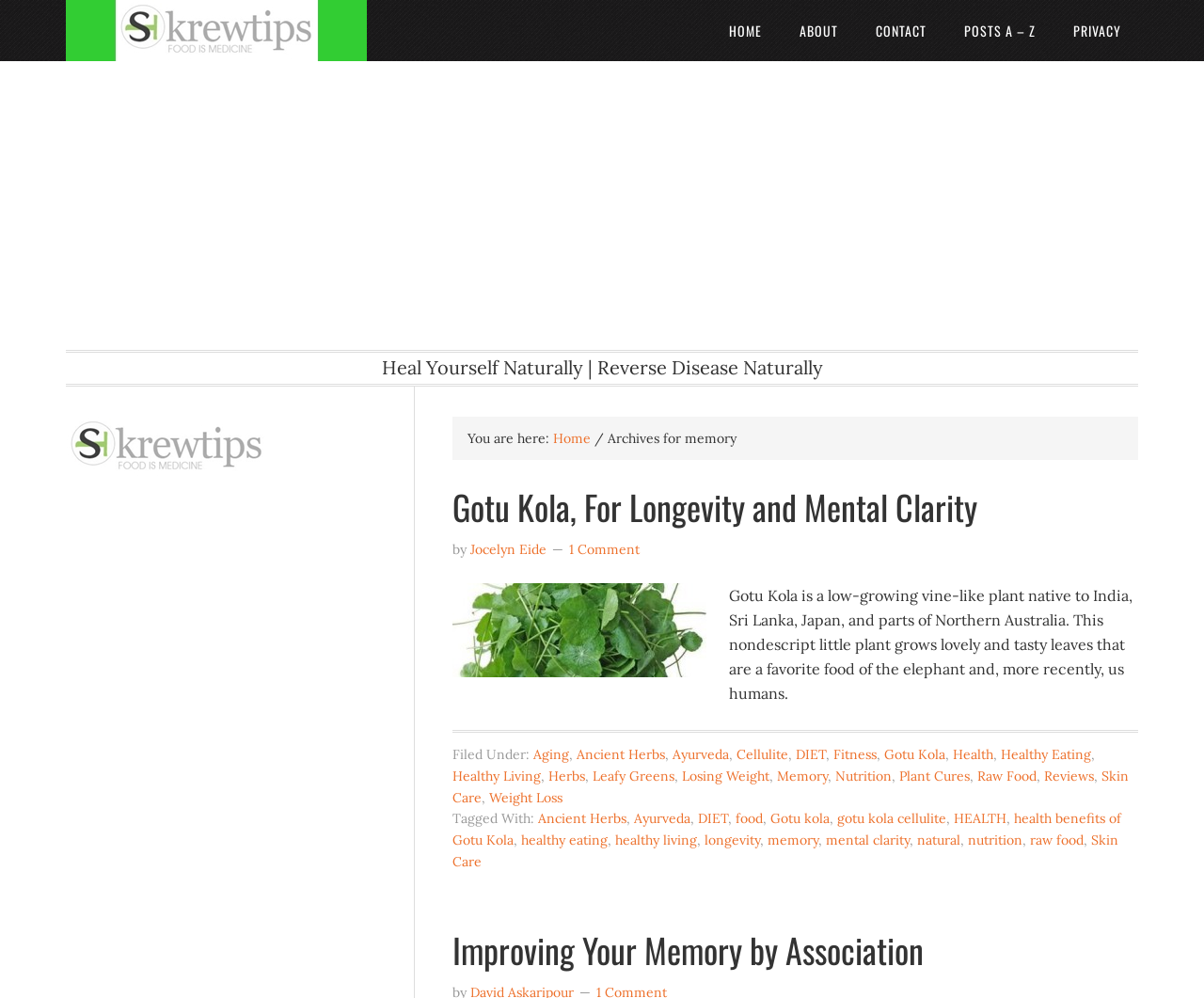What is the name of the website?
Look at the image and provide a short answer using one word or a phrase.

Skrewtips